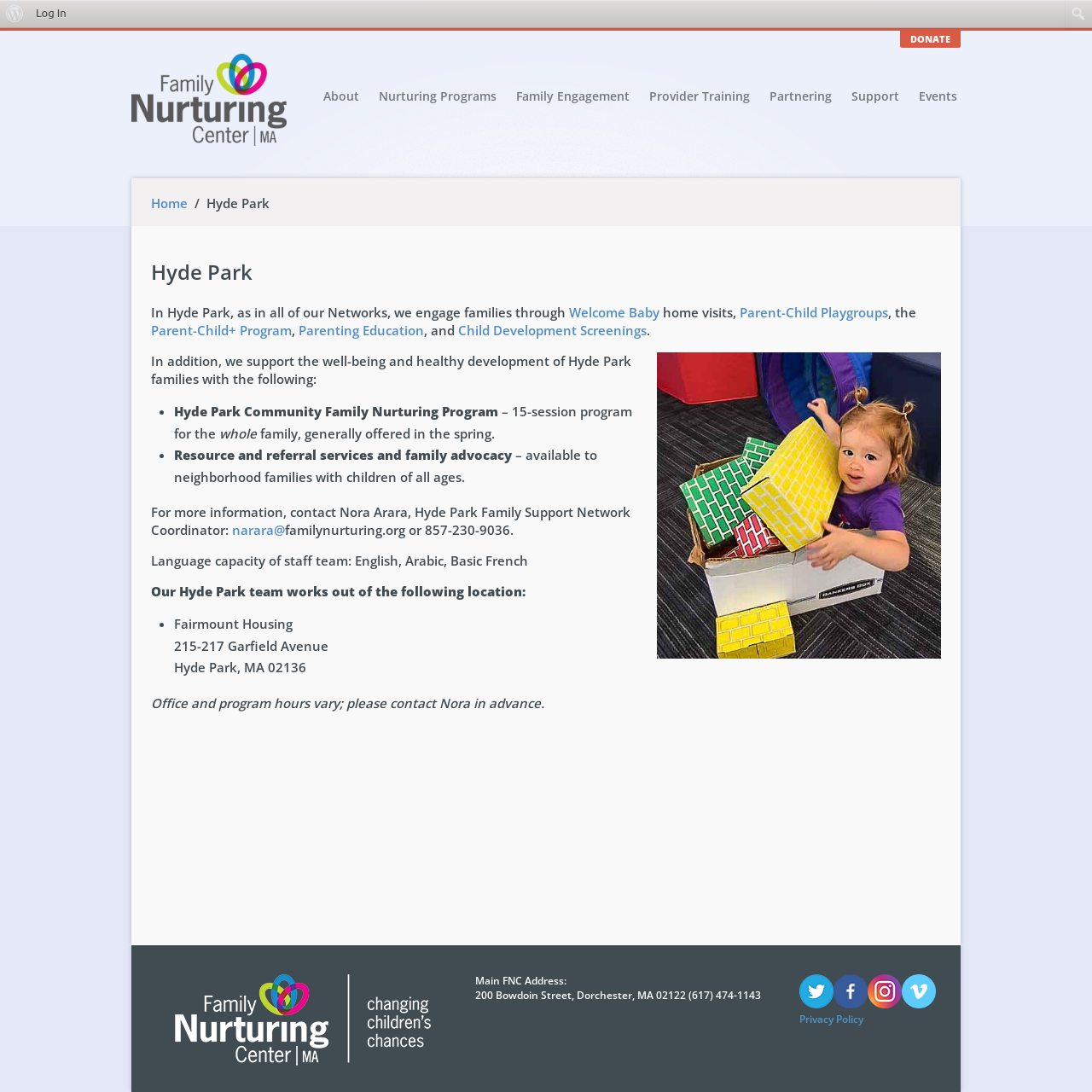Kindly provide the bounding box coordinates of the section you need to click on to fulfill the given instruction: "Click DONATE".

[0.824, 0.028, 0.88, 0.044]